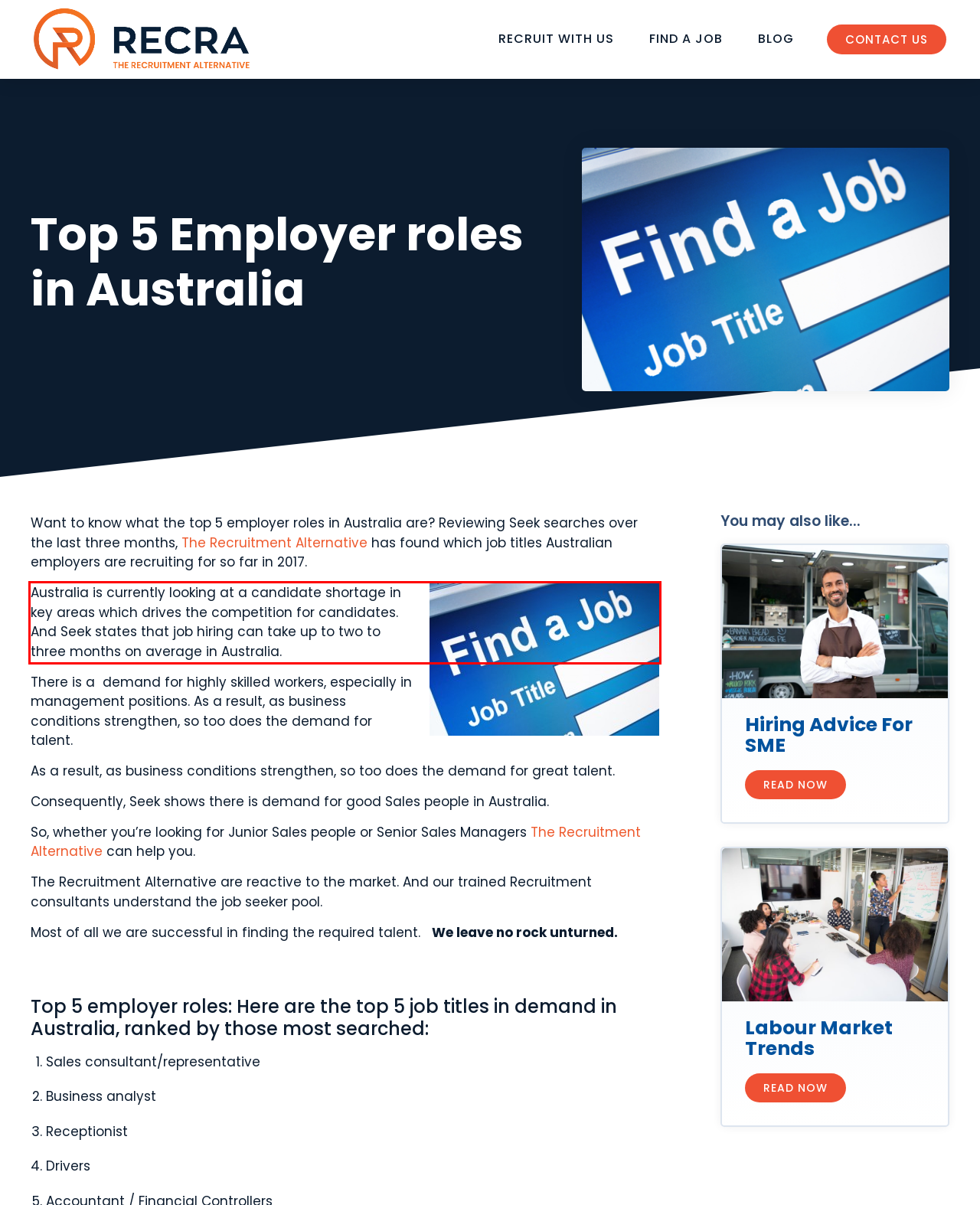You are provided with a screenshot of a webpage containing a red bounding box. Please extract the text enclosed by this red bounding box.

Australia is currently looking at a candidate shortage in key areas which drives the competition for candidates. And Seek states that job hiring can take up to two to three months on average in Australia.